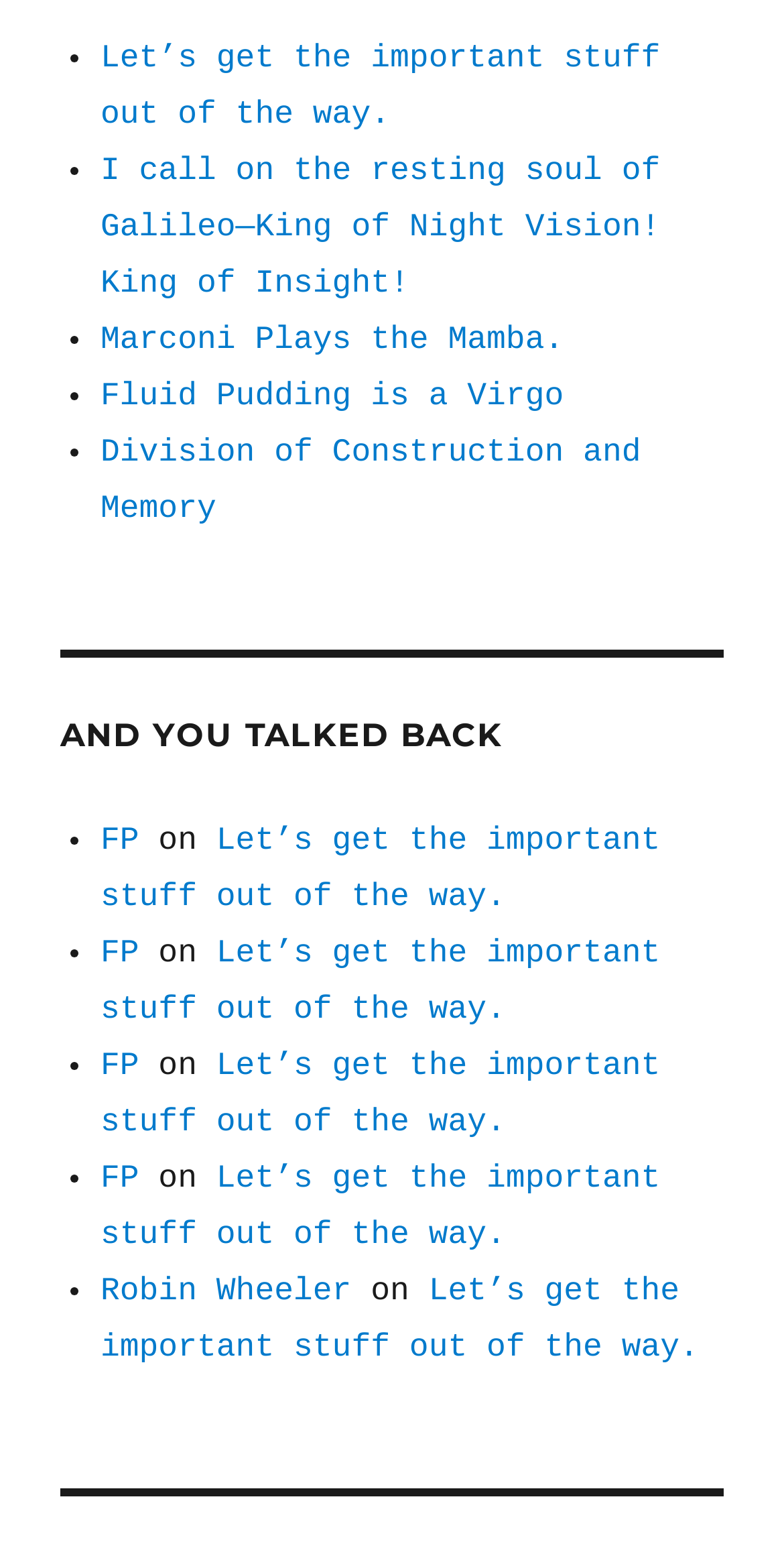Predict the bounding box coordinates of the area that should be clicked to accomplish the following instruction: "Learn about the US Surveillance Program". The bounding box coordinates should consist of four float numbers between 0 and 1, i.e., [left, top, right, bottom].

None